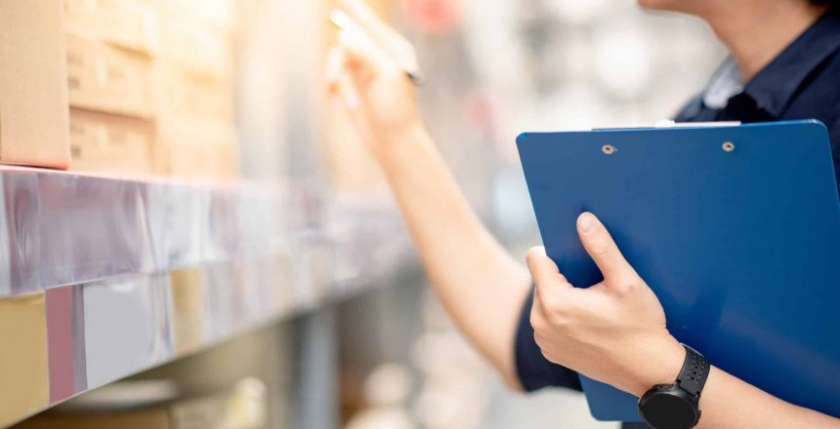Elaborate on the elements present in the image.

In a well-organized warehouse, a young Asian man is captured in the midst of a physical inventory count. He holds a blue clipboard in one hand and is poised with a pen in the other, meticulously documenting the stock as he inspects cardboard boxes neatly arranged on the shelves. The scene highlights the importance of precision and diligence in managing inventory, a crucial aspect for consumer goods companies aiming to enhance their Total Cost of Ownership. The image reflects the balance between executive budget concerns and the engineering need for high-performance machinery, echoing the ongoing struggle within these organizations. Natural light filters through the warehouse, illuminating the workspace and emphasizing the man’s focused diligence as he contributes to maintaining operational efficiency.